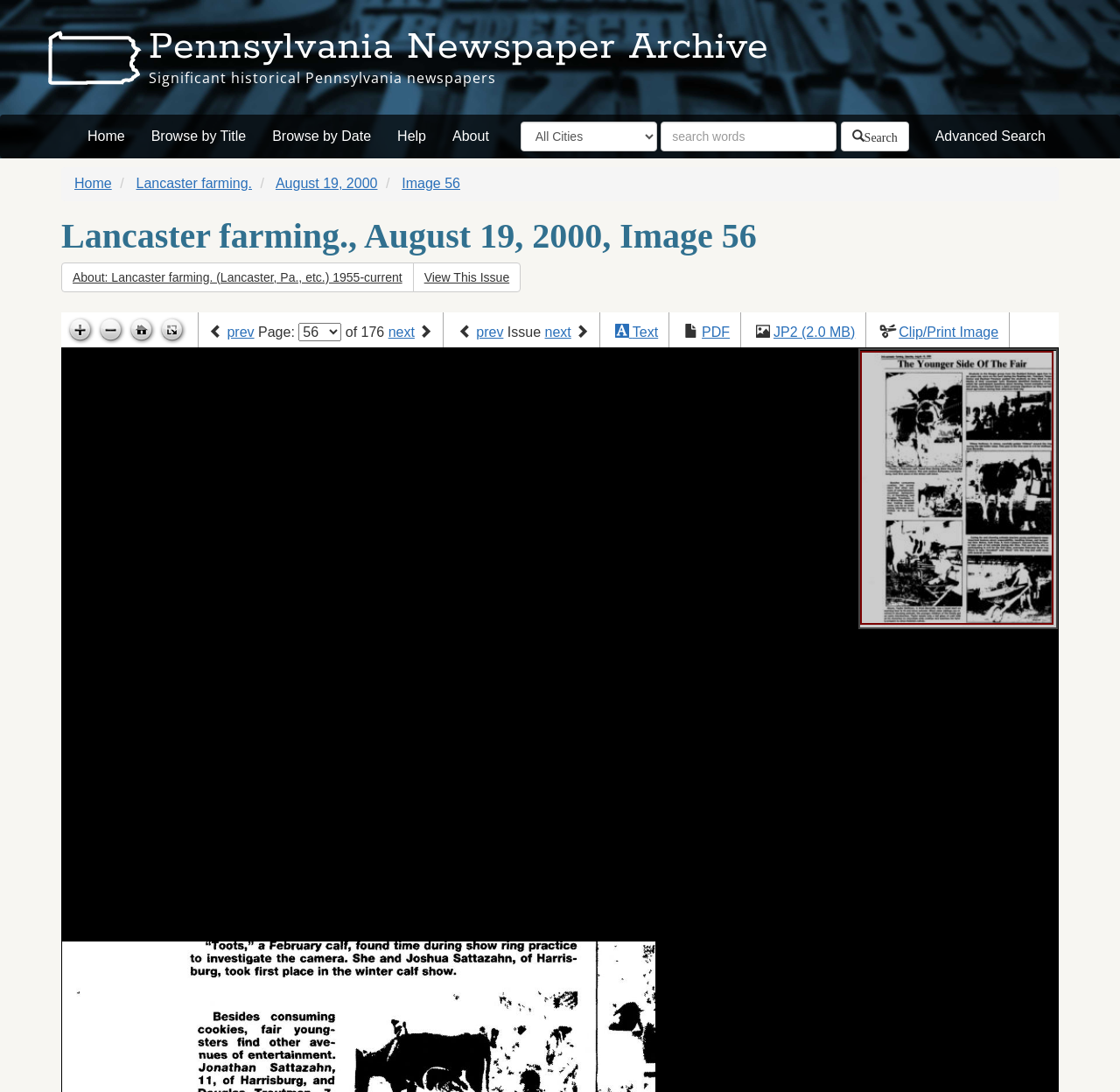Please specify the coordinates of the bounding box for the element that should be clicked to carry out this instruction: "Search for historical Pennsylvania newspapers". The coordinates must be four float numbers between 0 and 1, formatted as [left, top, right, bottom].

[0.59, 0.111, 0.747, 0.138]